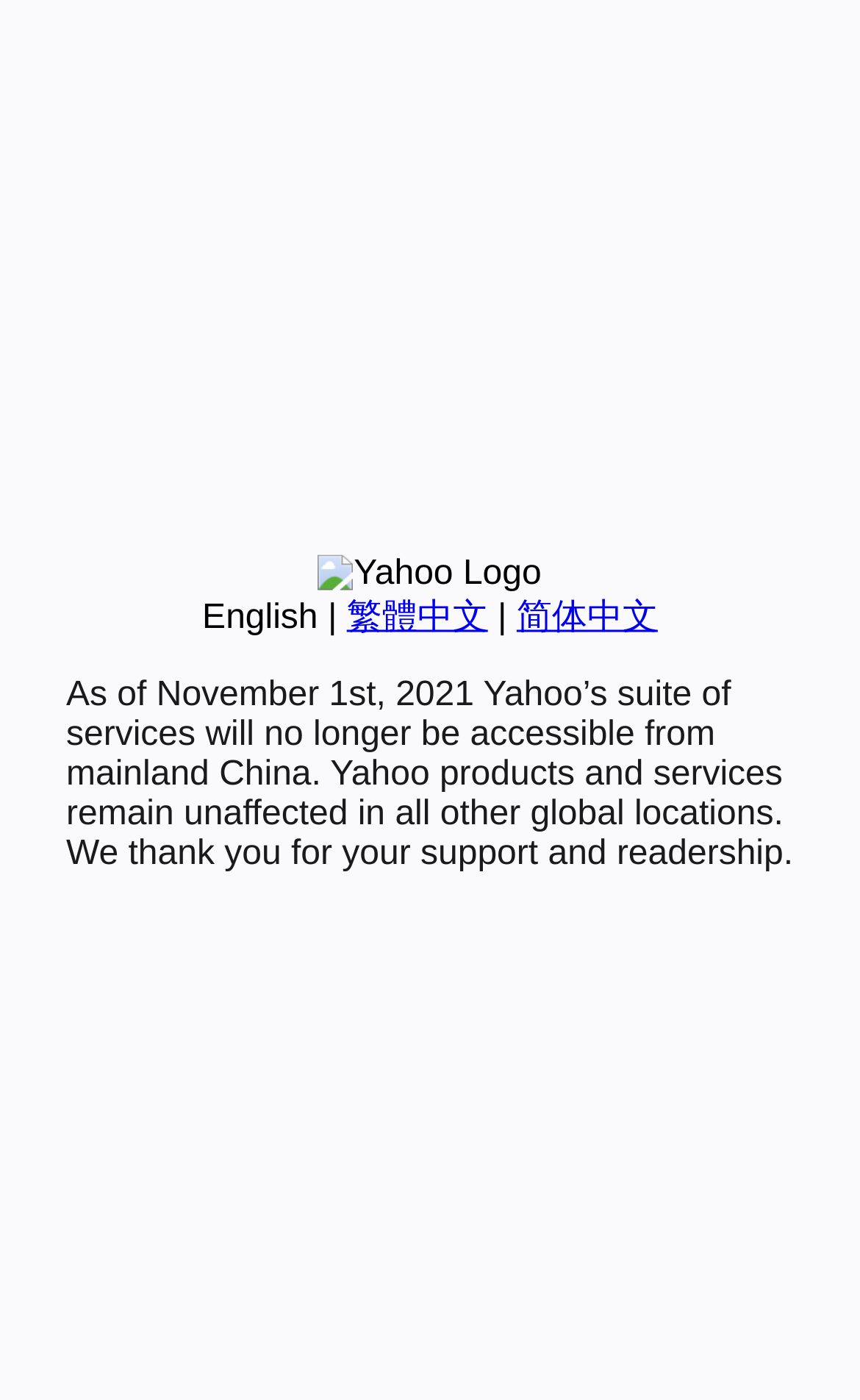Locate the bounding box of the UI element based on this description: "English". Provide four float numbers between 0 and 1 as [left, top, right, bottom].

[0.235, 0.428, 0.37, 0.455]